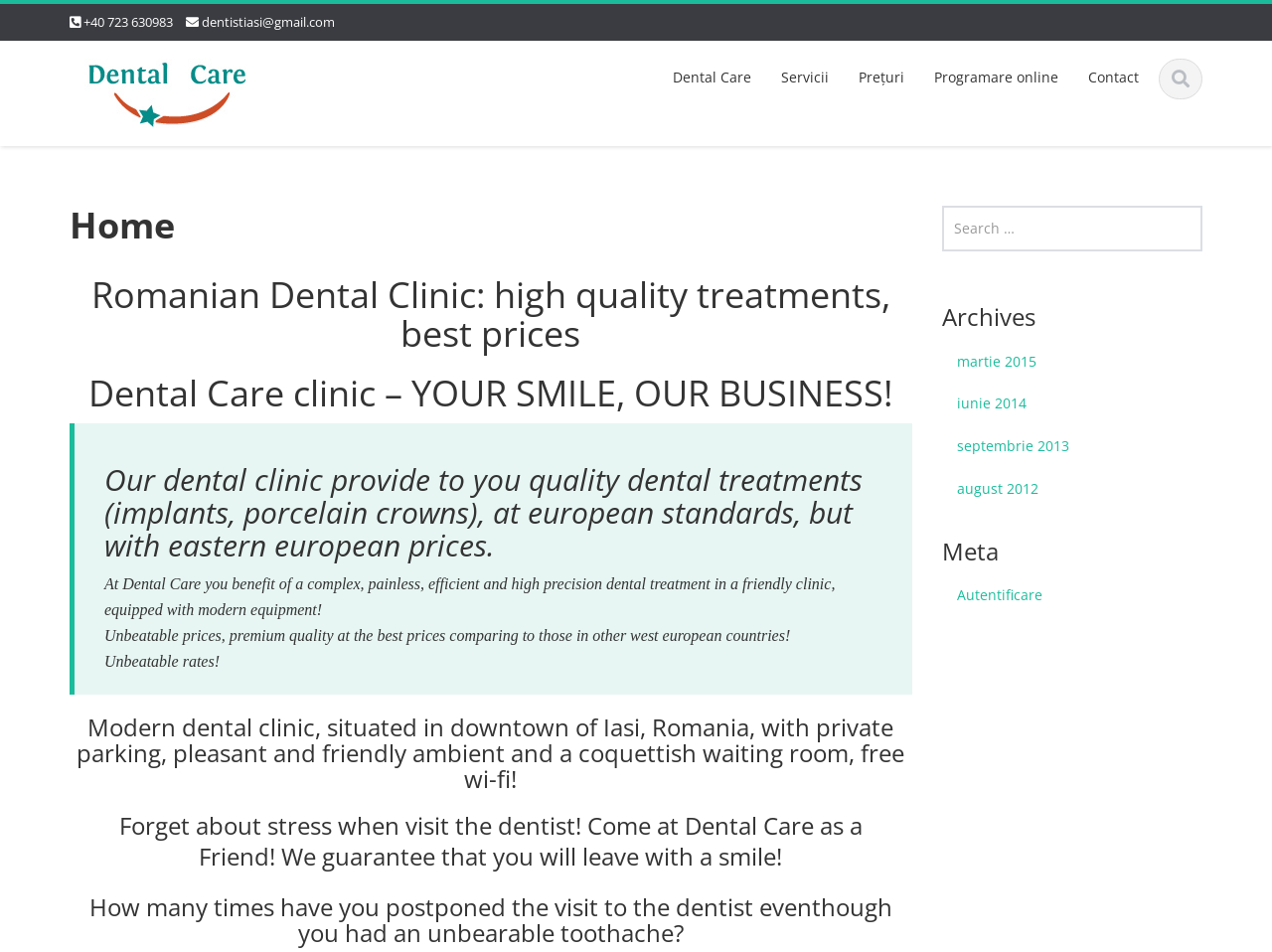Show the bounding box coordinates for the element that needs to be clicked to execute the following instruction: "Make an online appointment". Provide the coordinates in the form of four float numbers between 0 and 1, i.e., [left, top, right, bottom].

[0.723, 0.062, 0.844, 0.102]